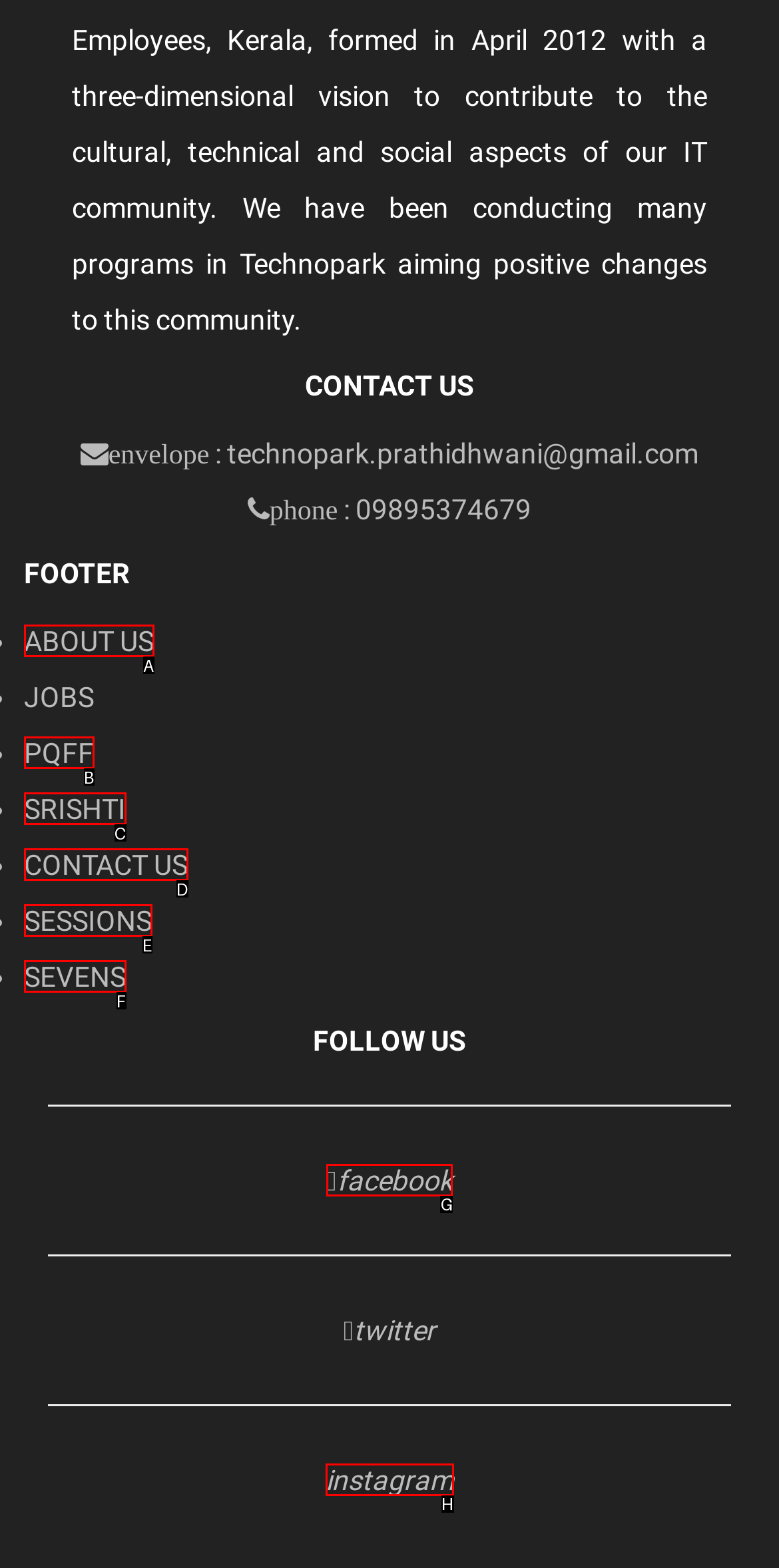Refer to the description: CONTACT US and choose the option that best fits. Provide the letter of that option directly from the options.

D